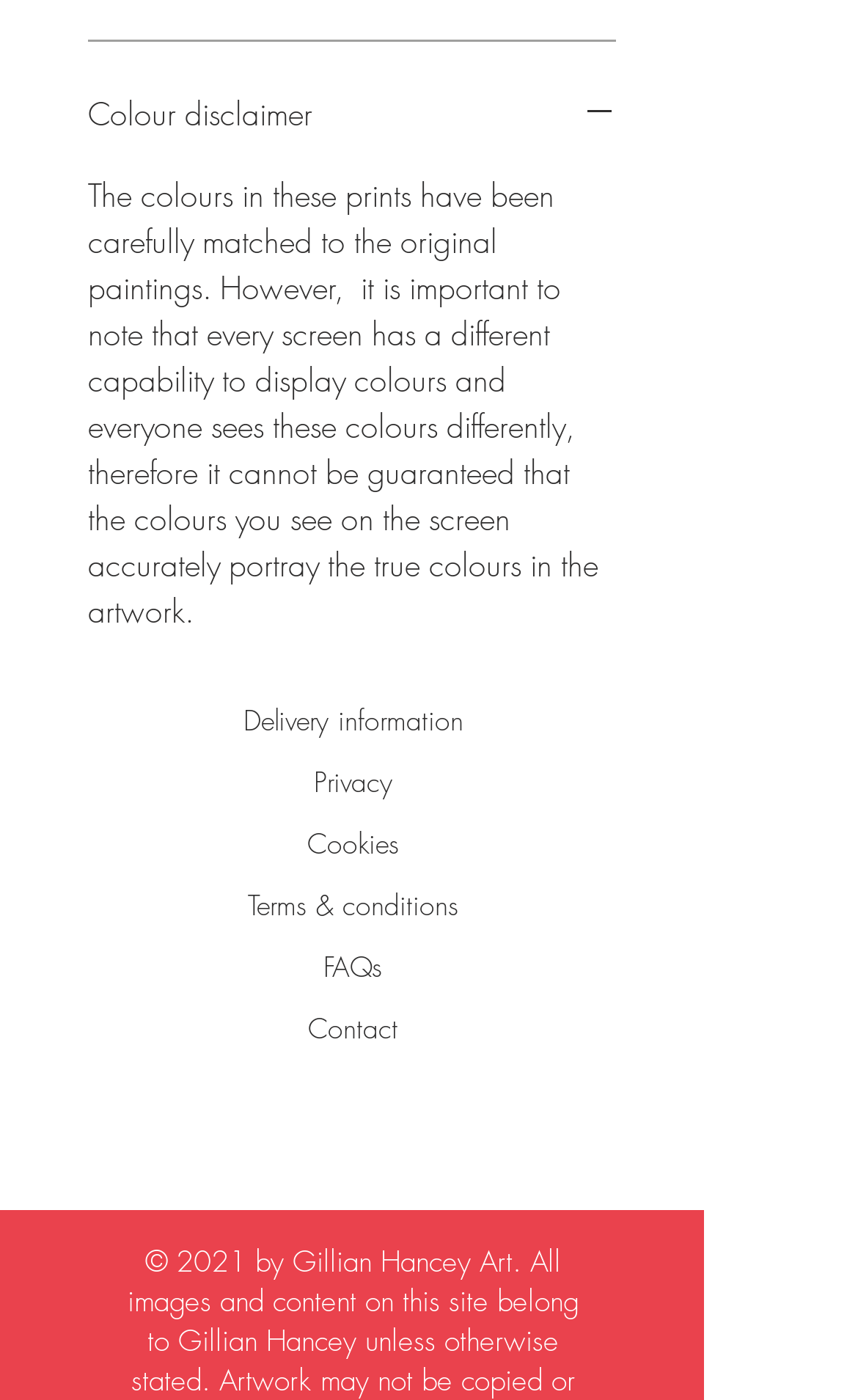Please find the bounding box coordinates in the format (top-left x, top-left y, bottom-right x, bottom-right y) for the given element description. Ensure the coordinates are floating point numbers between 0 and 1. Description: Terms & conditions

[0.254, 0.633, 0.569, 0.661]